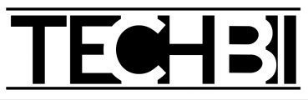Respond to the following query with just one word or a short phrase: 
What is the name of the platform?

TechBii